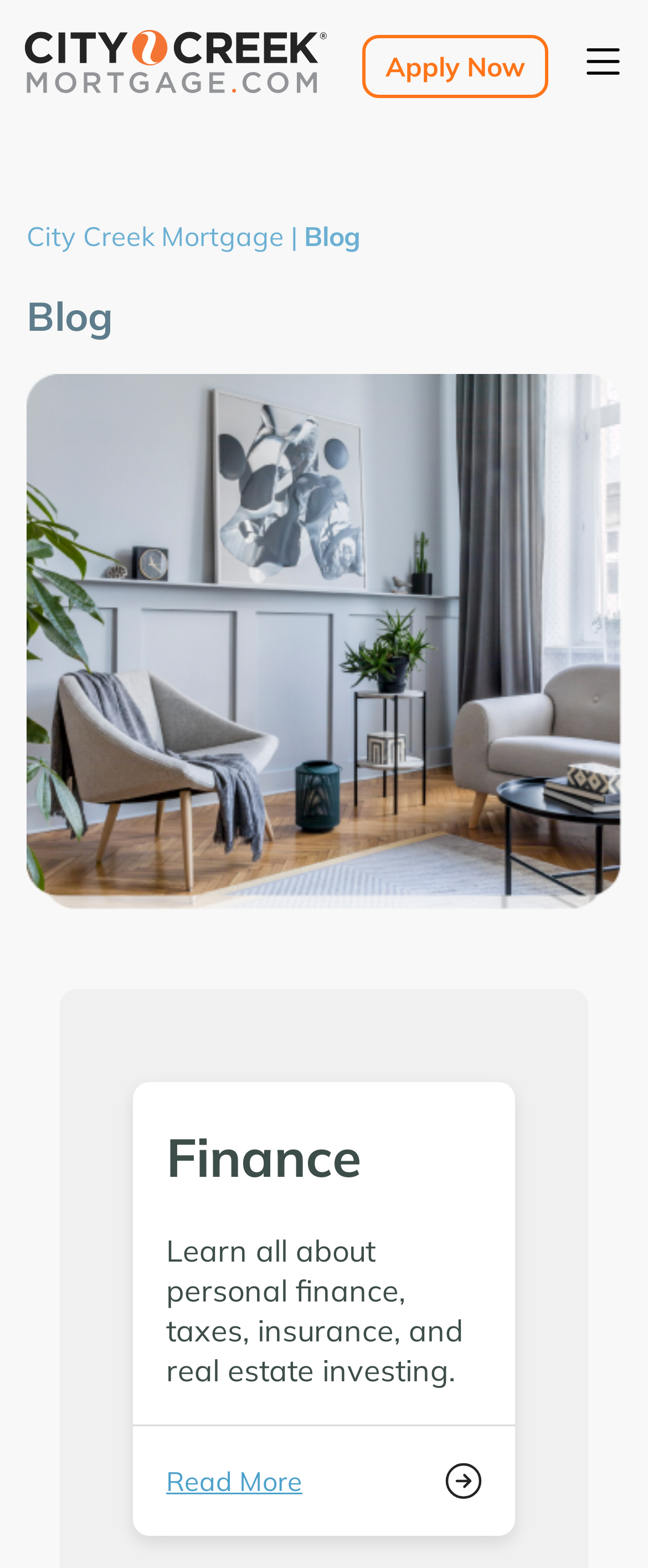What is the color of the logo?
Your answer should be a single word or phrase derived from the screenshot.

Not specified